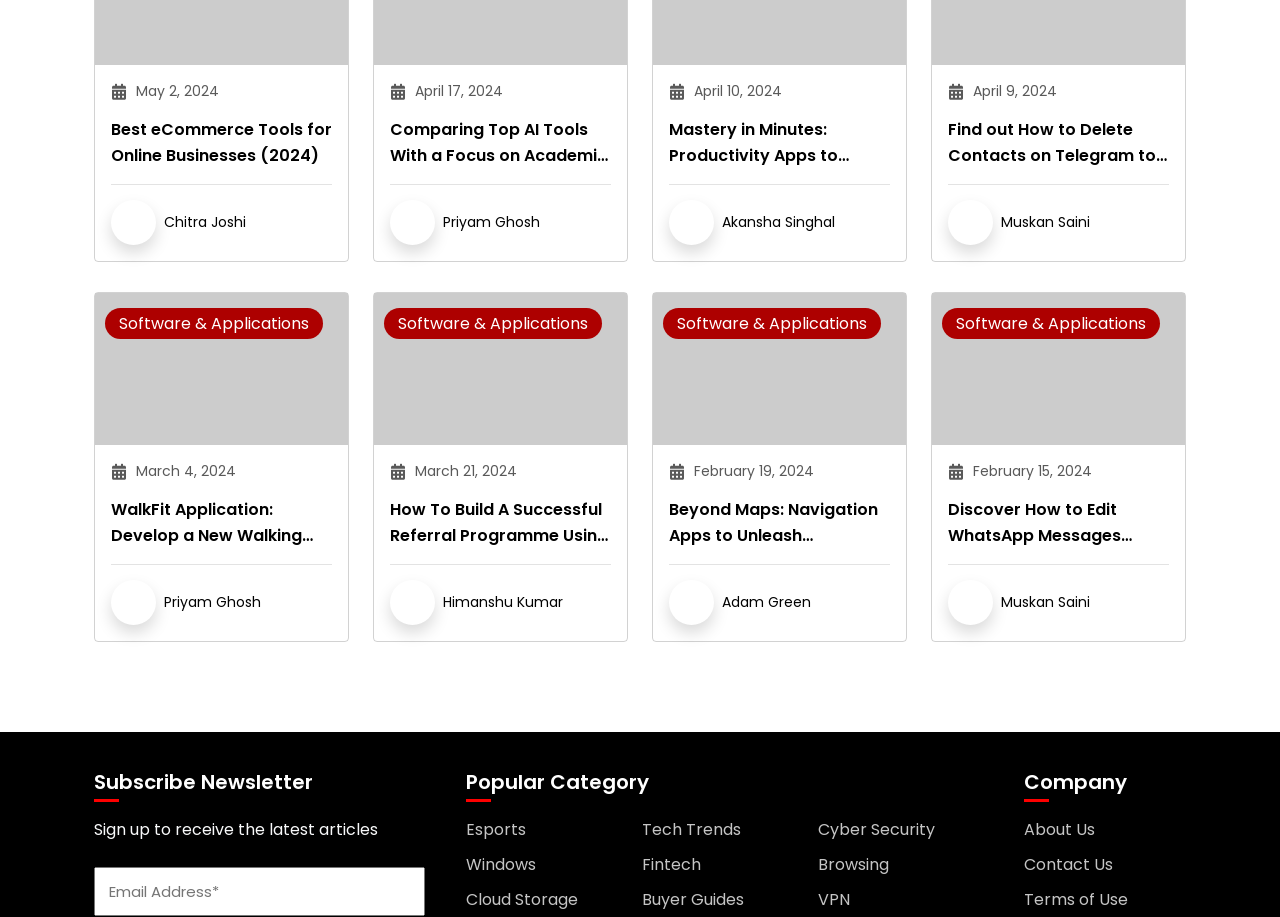From the screenshot, find the bounding box of the UI element matching this description: "Priyam Ghosh". Supply the bounding box coordinates in the form [left, top, right, bottom], each a float between 0 and 1.

[0.128, 0.667, 0.204, 0.689]